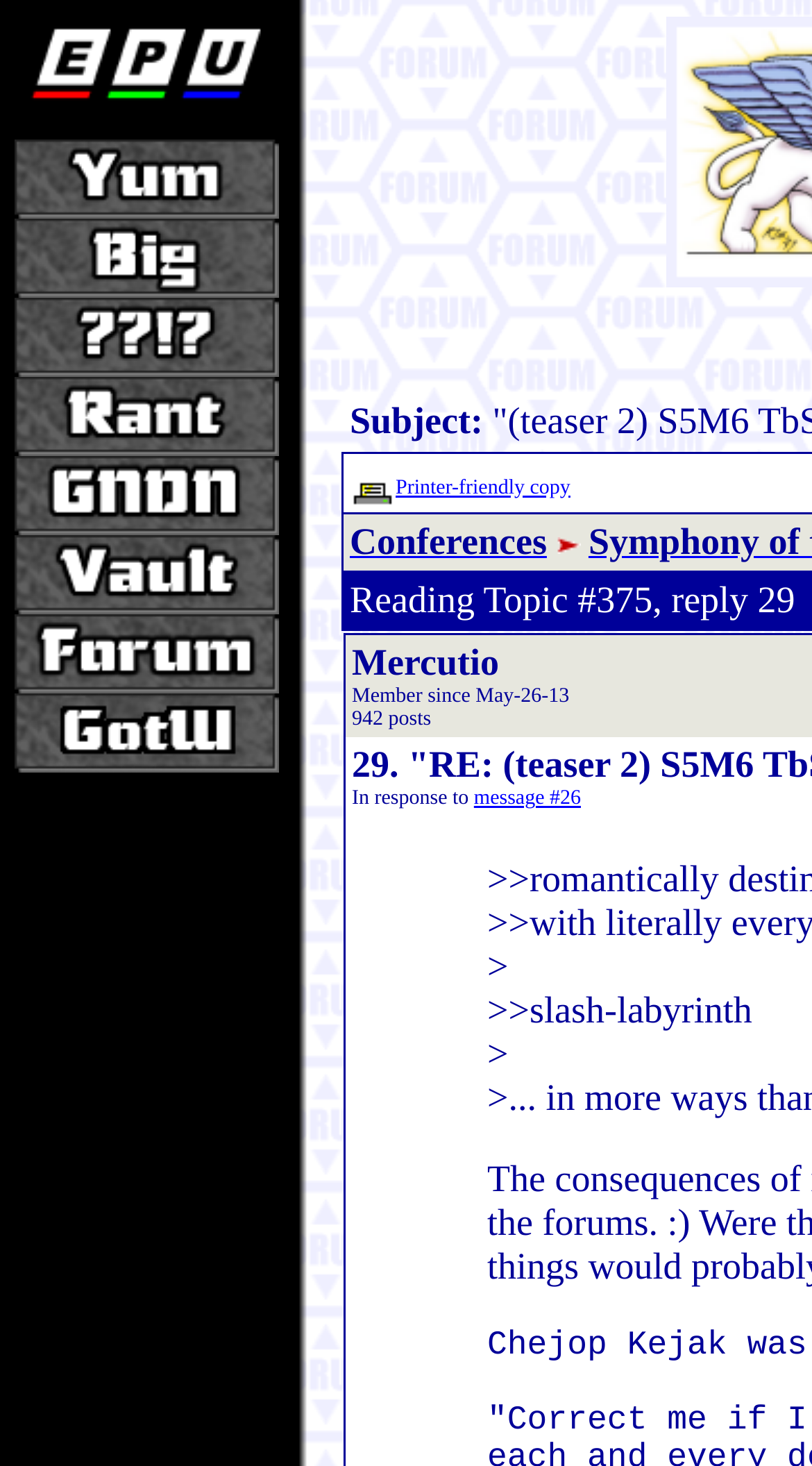Consider the image and give a detailed and elaborate answer to the question: 
What is the text of the StaticText element below the link 'message #26'?

I looked at the link 'message #26' and found a StaticText element below it, which has the text '>>slash-labyrinth'.